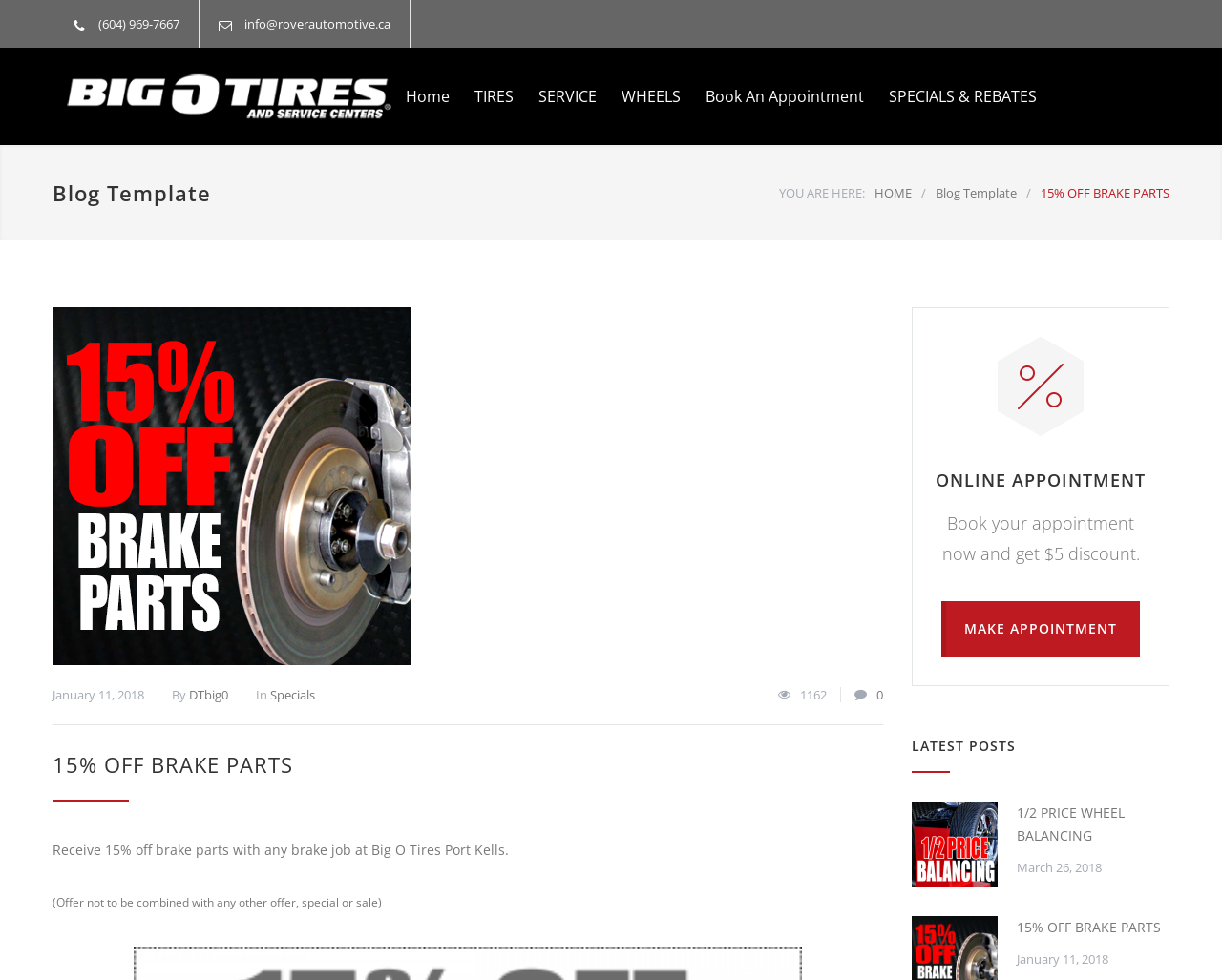Kindly determine the bounding box coordinates for the clickable area to achieve the given instruction: "Click the 'Home' link".

[0.332, 0.074, 0.368, 0.123]